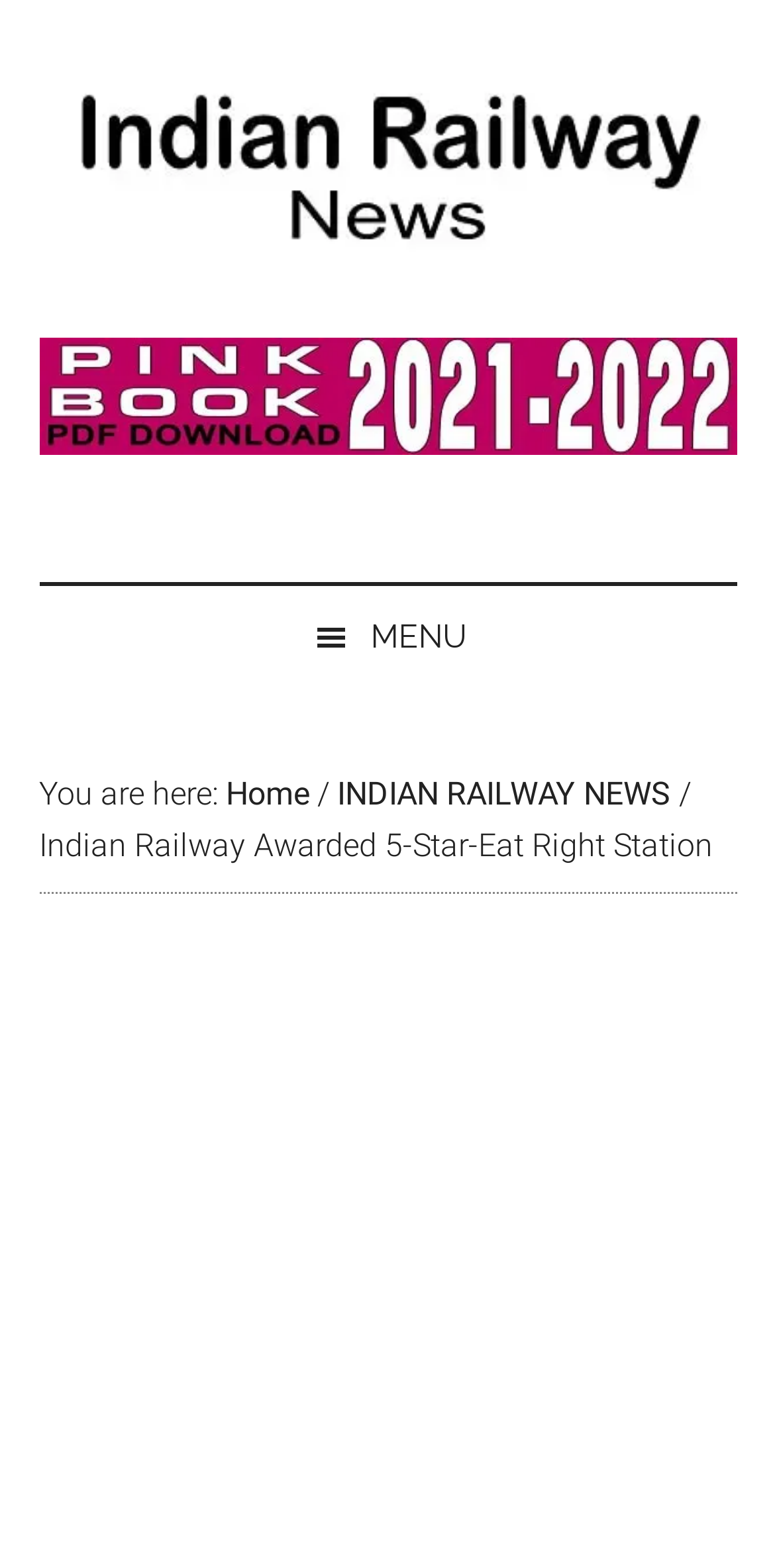Could you please study the image and provide a detailed answer to the question:
What is the certification awarded to the railway station?

The webpage mentions that the Chandigarh Railway Station has been awarded a 5-Star 'Eat Right Station' certification by FSSAI. This certification is related to the food quality and safety at the railway station.